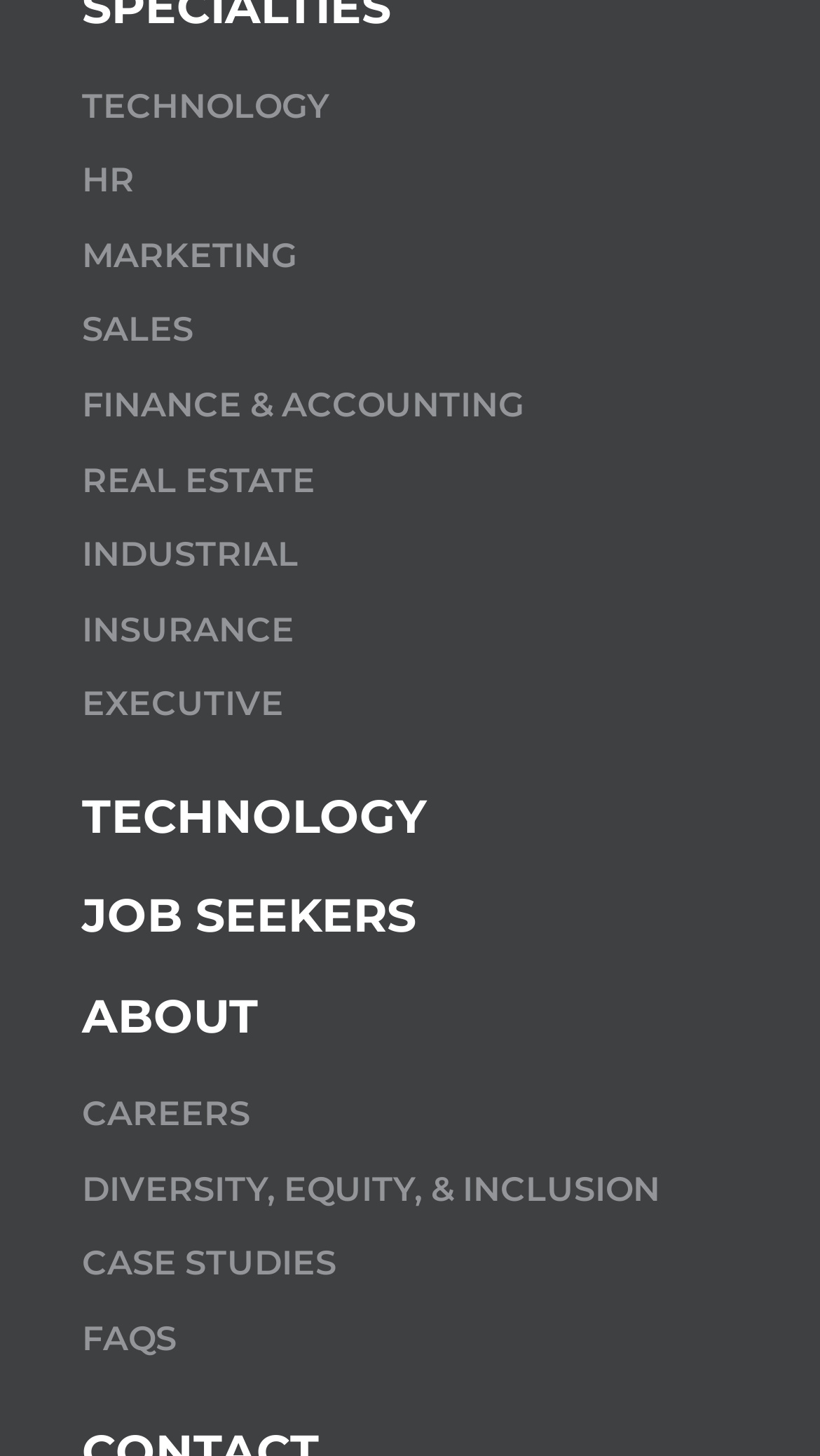What is the second link under job seekers?
Please describe in detail the information shown in the image to answer the question.

By examining the links on the webpage, I can see that the second link under job seekers is ABOUT, which has a bounding box coordinate of [0.1, 0.671, 0.315, 0.725].